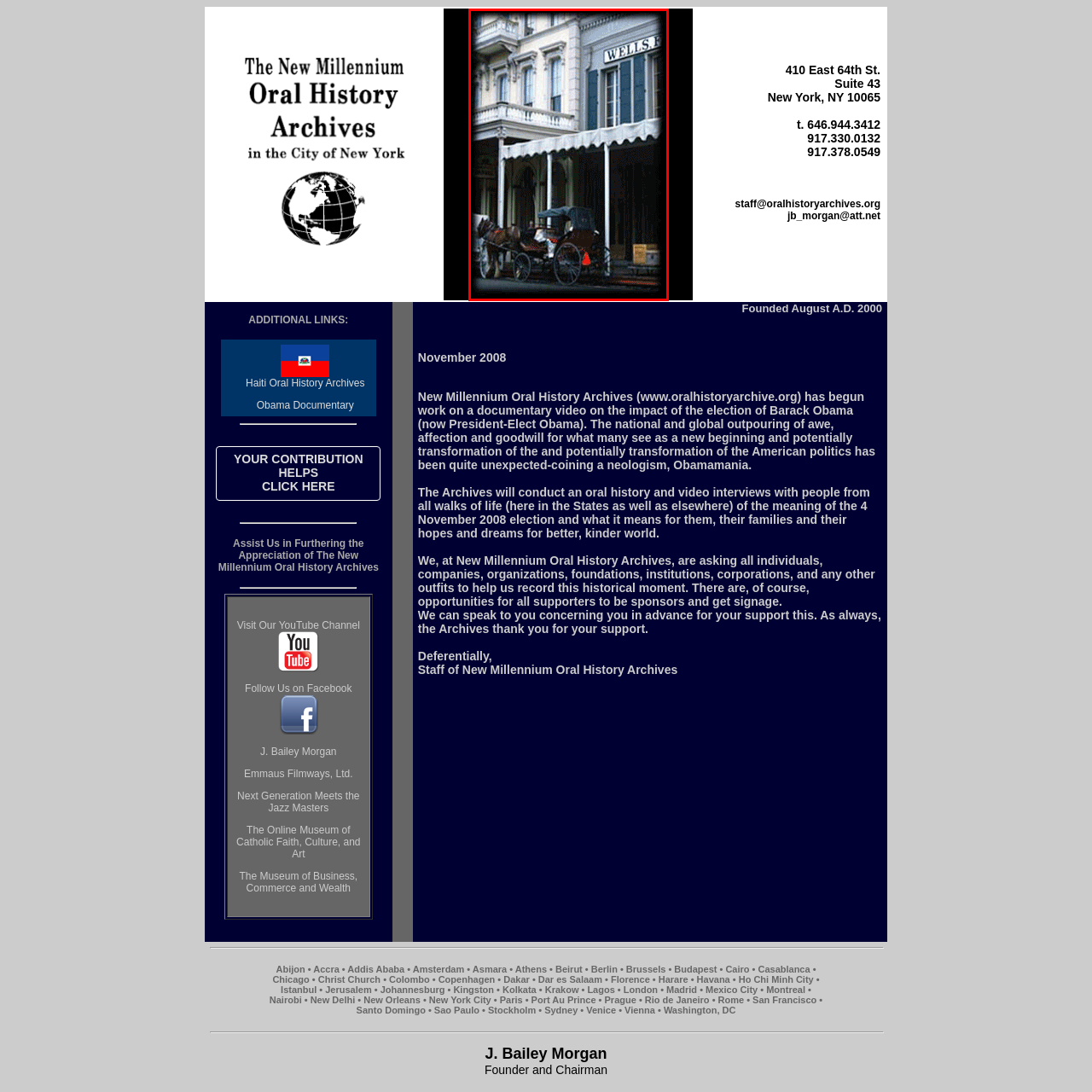Look at the image inside the red boundary and respond to the question with a single word or phrase: What type of transport is featured in the image?

Horse-drawn carriage